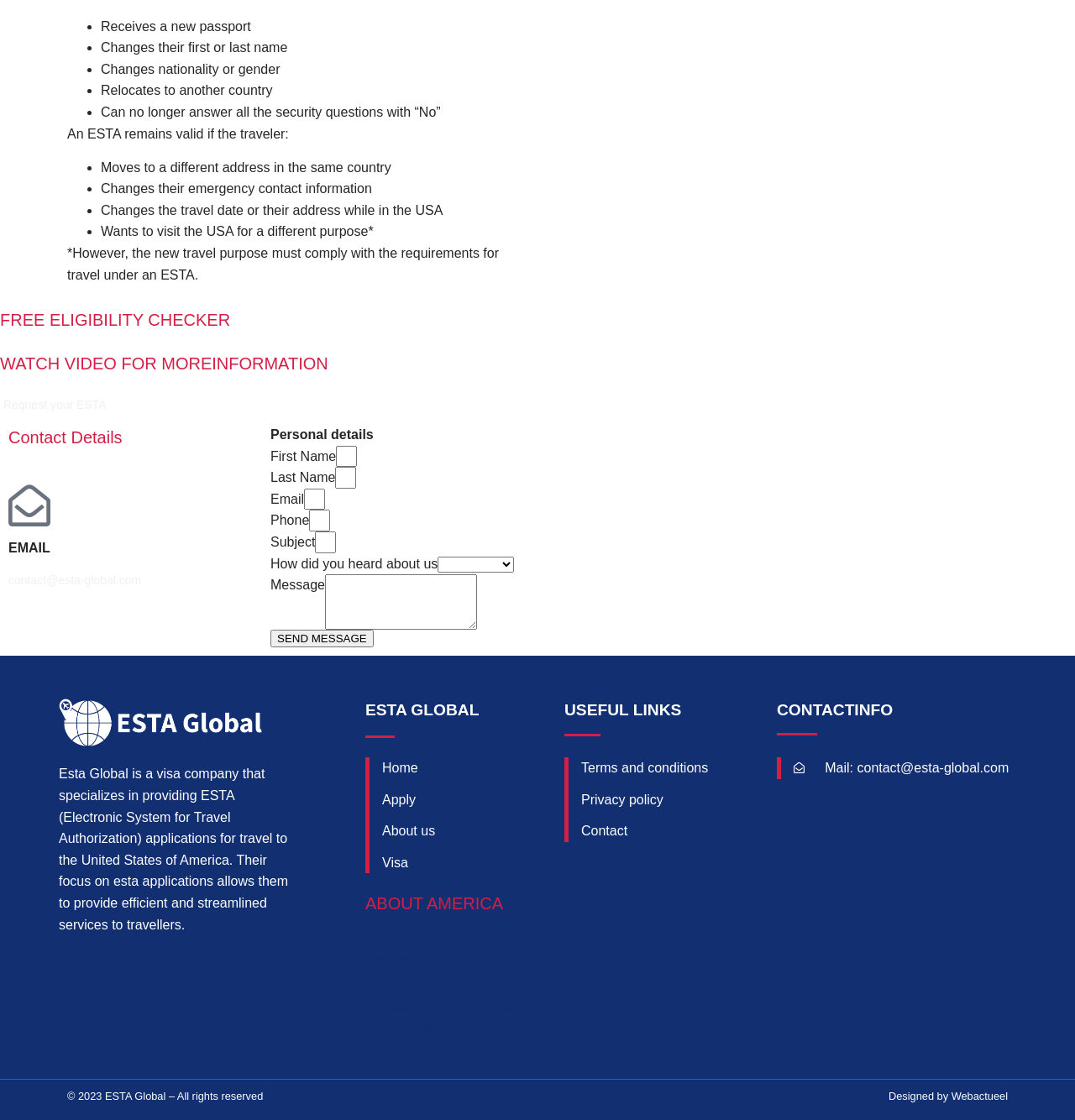Could you highlight the region that needs to be clicked to execute the instruction: "Go to home page"?

[0.355, 0.676, 0.5, 0.695]